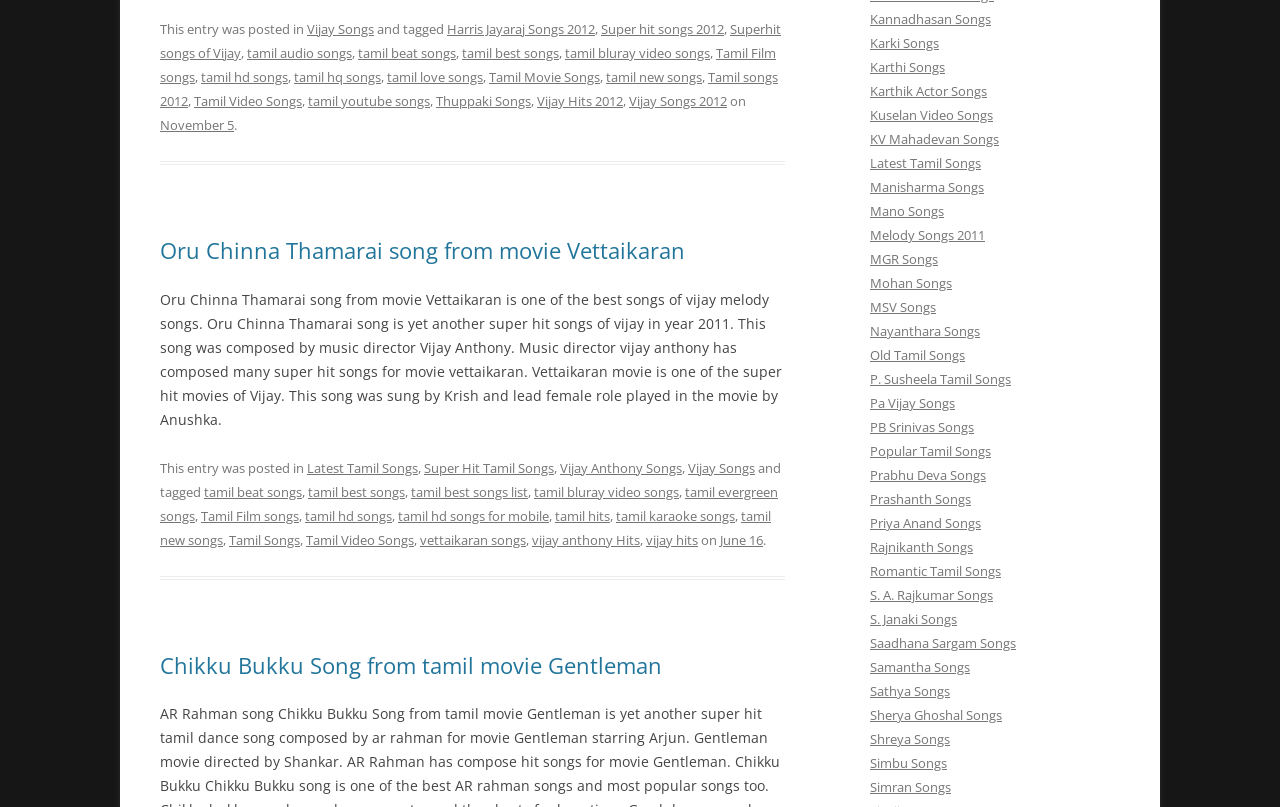What is the title of the song from movie Vettaikaran?
Give a comprehensive and detailed explanation for the question.

The title of the song from movie Vettaikaran can be found in the heading of the article section, which is 'Oru Chinna Thamarai song from movie Vettaikaran'.